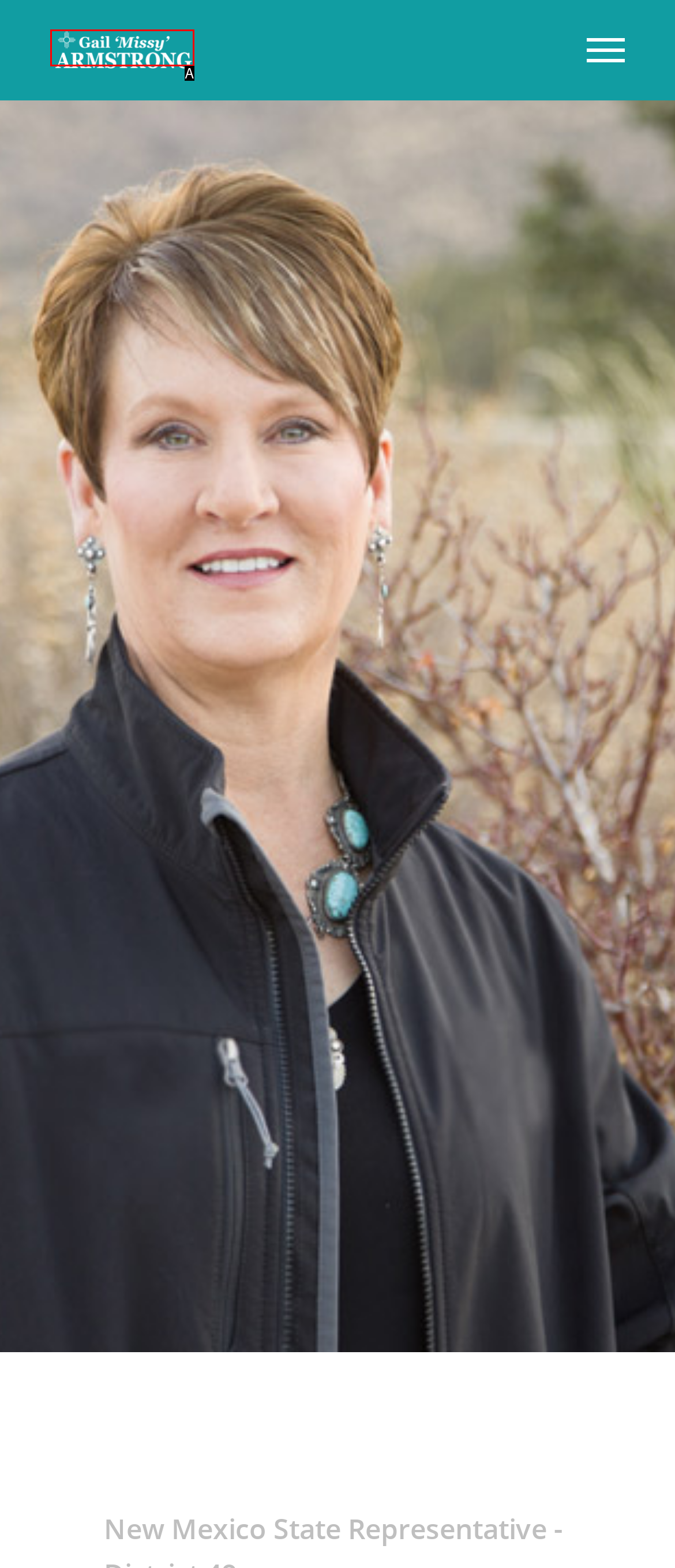Determine which UI element matches this description: parent_node: Waterfront Media Halifax
Reply with the appropriate option's letter.

None